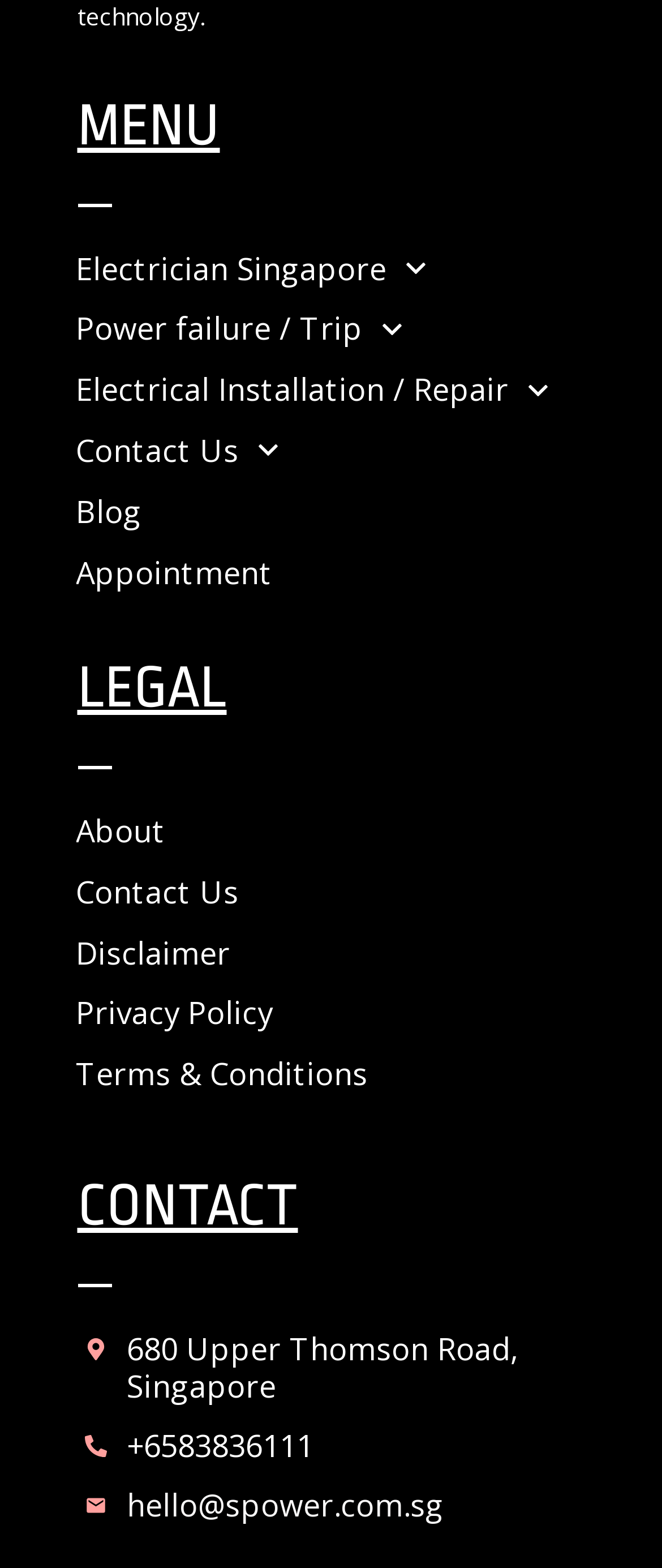Identify and provide the bounding box for the element described by: "title="Michael Michaud for web"".

None